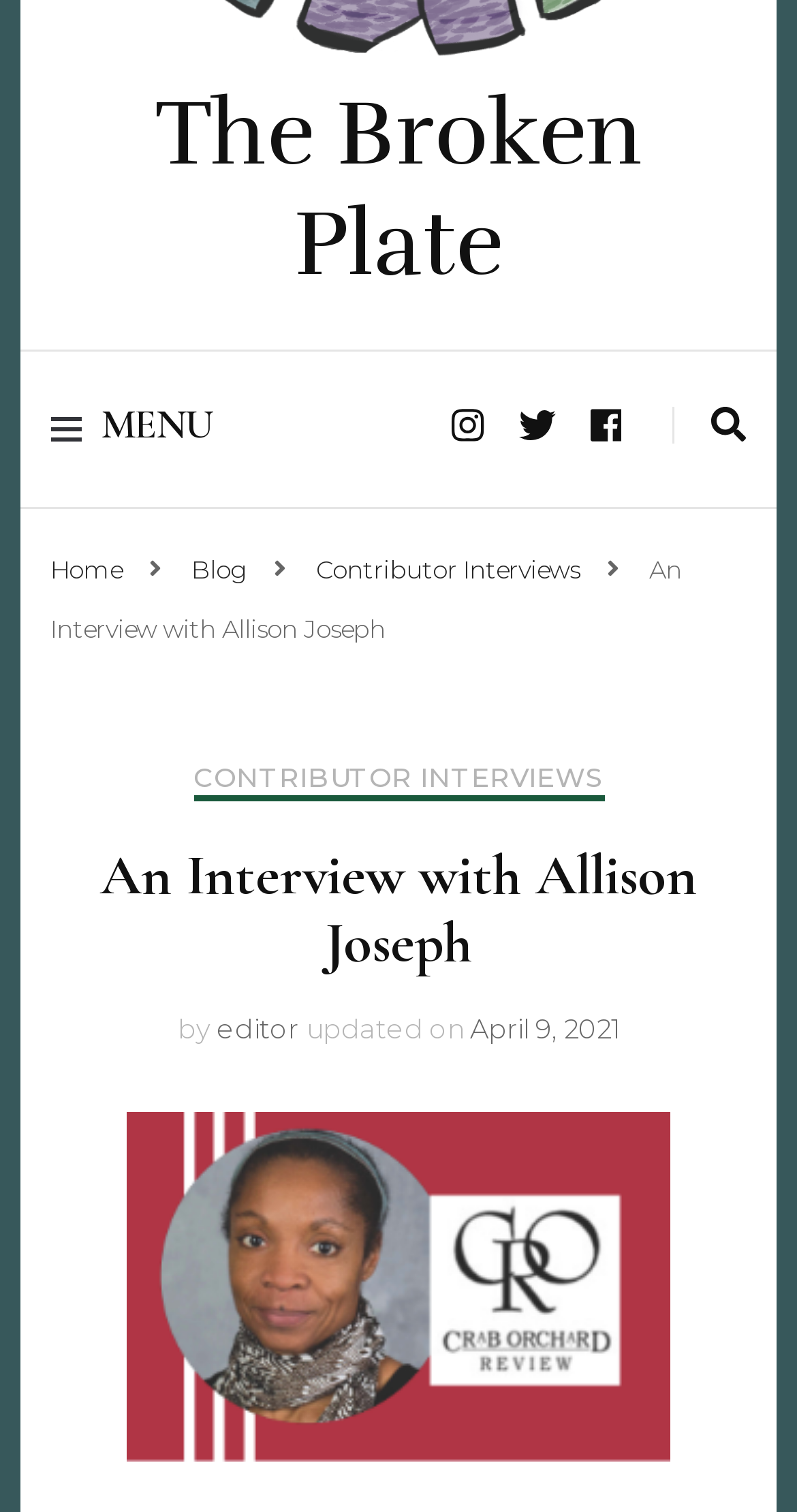Ascertain the bounding box coordinates for the UI element detailed here: "April 9, 2021March 19, 2019". The coordinates should be provided as [left, top, right, bottom] with each value being a float between 0 and 1.

[0.59, 0.67, 0.777, 0.691]